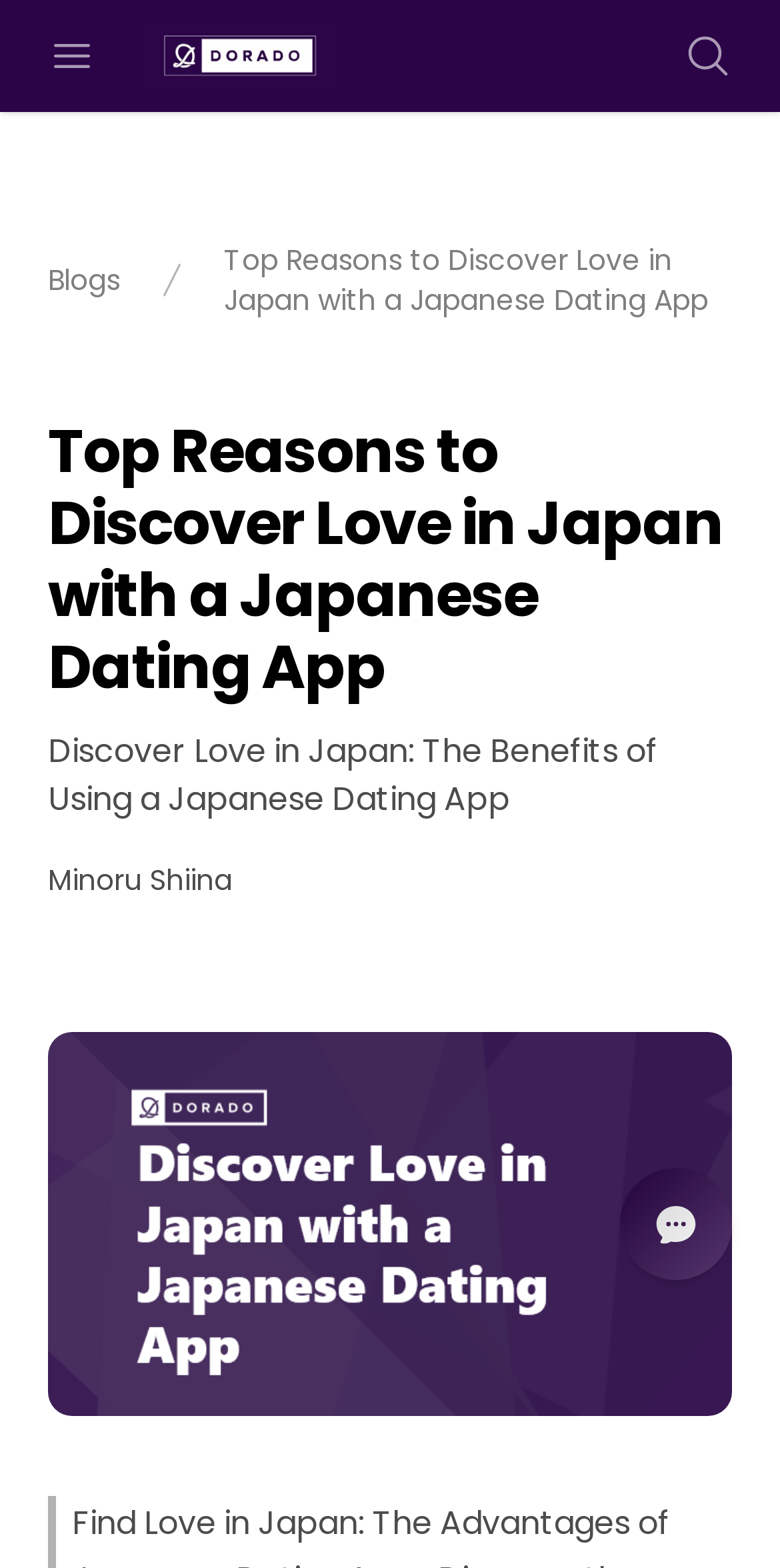What is the main feature of the image at the bottom?
Kindly give a detailed and elaborate answer to the question.

The image at the bottom has a bounding box coordinate of [0.062, 0.658, 0.938, 0.904] and is contained within a figure element. Although the OCR text is not available, the image is likely to be a graph or chart based on its position and size, which suggests that it is used to illustrate a point or provide data to support the article's topic.